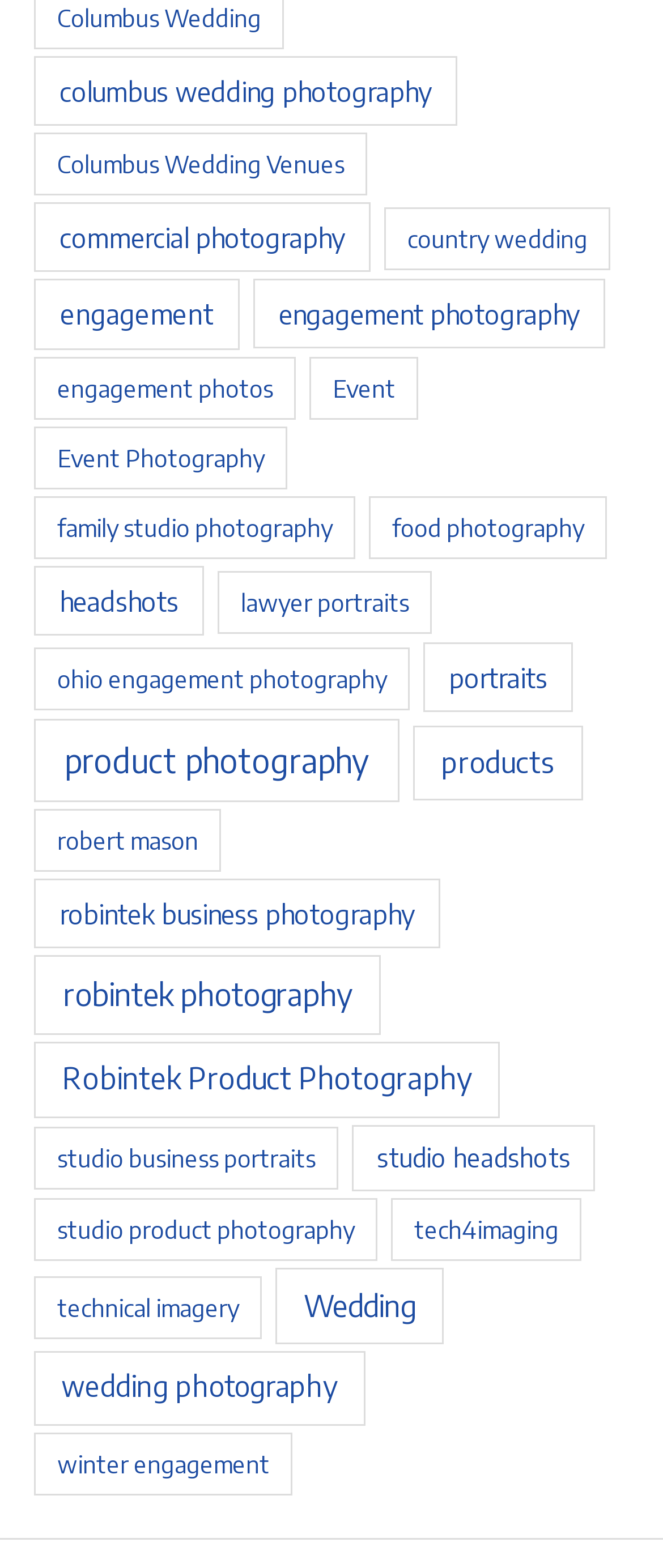Determine the bounding box coordinates of the region I should click to achieve the following instruction: "Learn about product photography". Ensure the bounding box coordinates are four float numbers between 0 and 1, i.e., [left, top, right, bottom].

[0.051, 0.458, 0.603, 0.512]